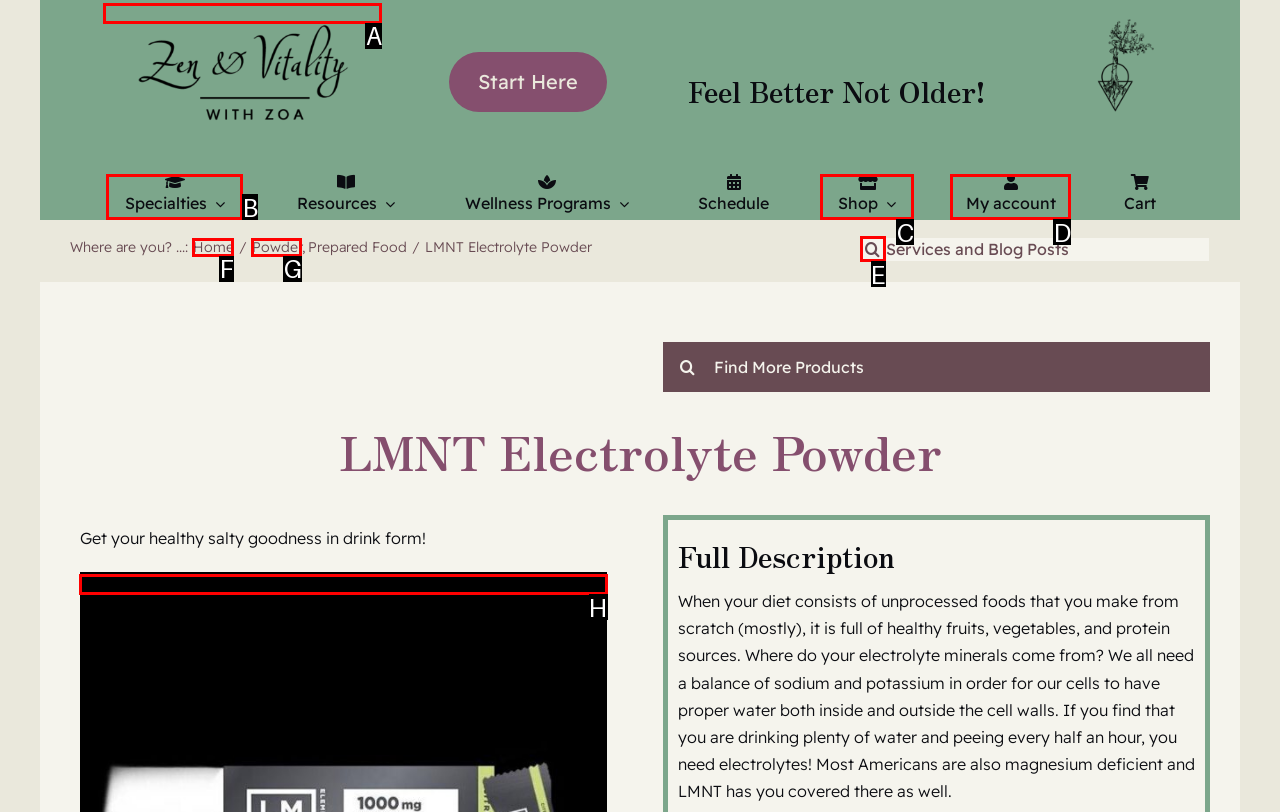From the given choices, identify the element that matches: aria-label="Z-V words black"
Answer with the letter of the selected option.

A